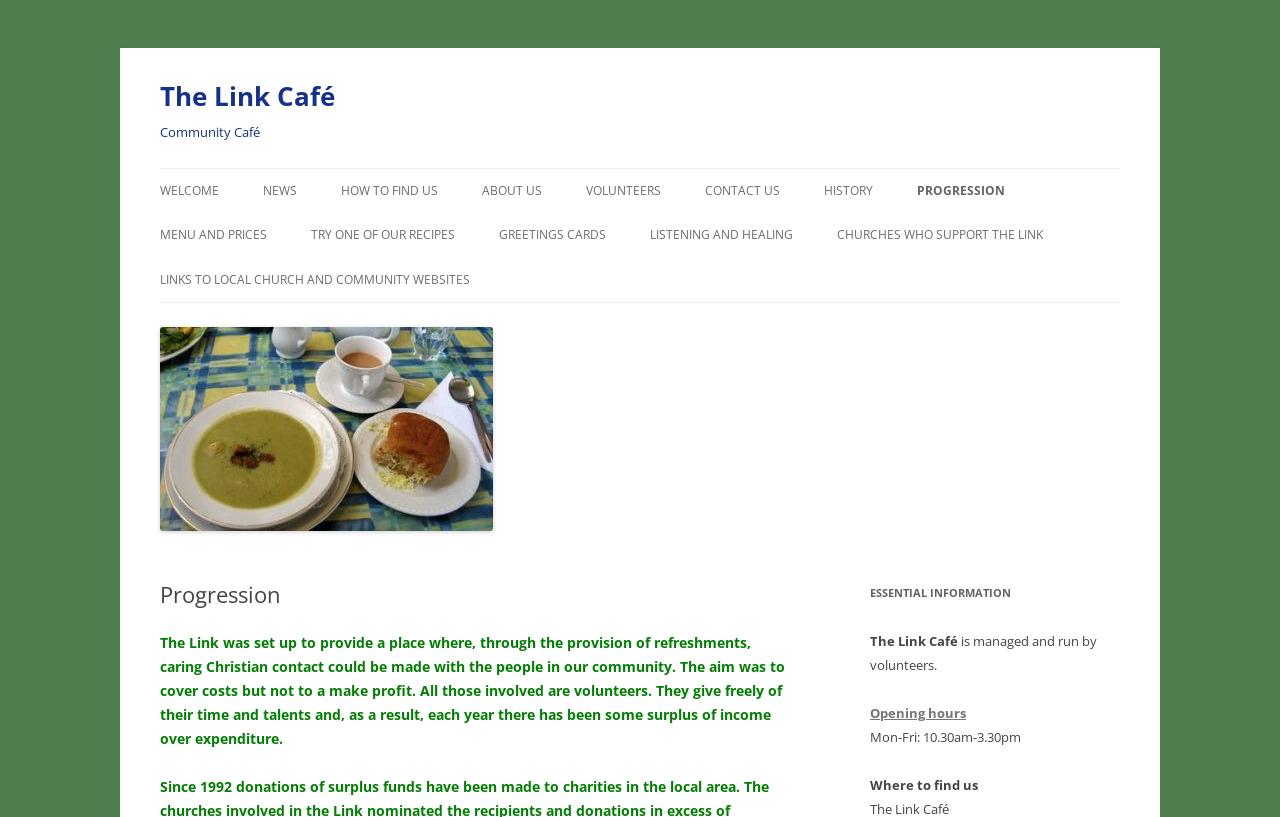Using the webpage screenshot and the element description Can you cook for us?, determine the bounding box coordinates. Specify the coordinates in the format (top-left x, top-left y, bottom-right x, bottom-right y) with values ranging from 0 to 1.

[0.458, 0.341, 0.614, 0.391]